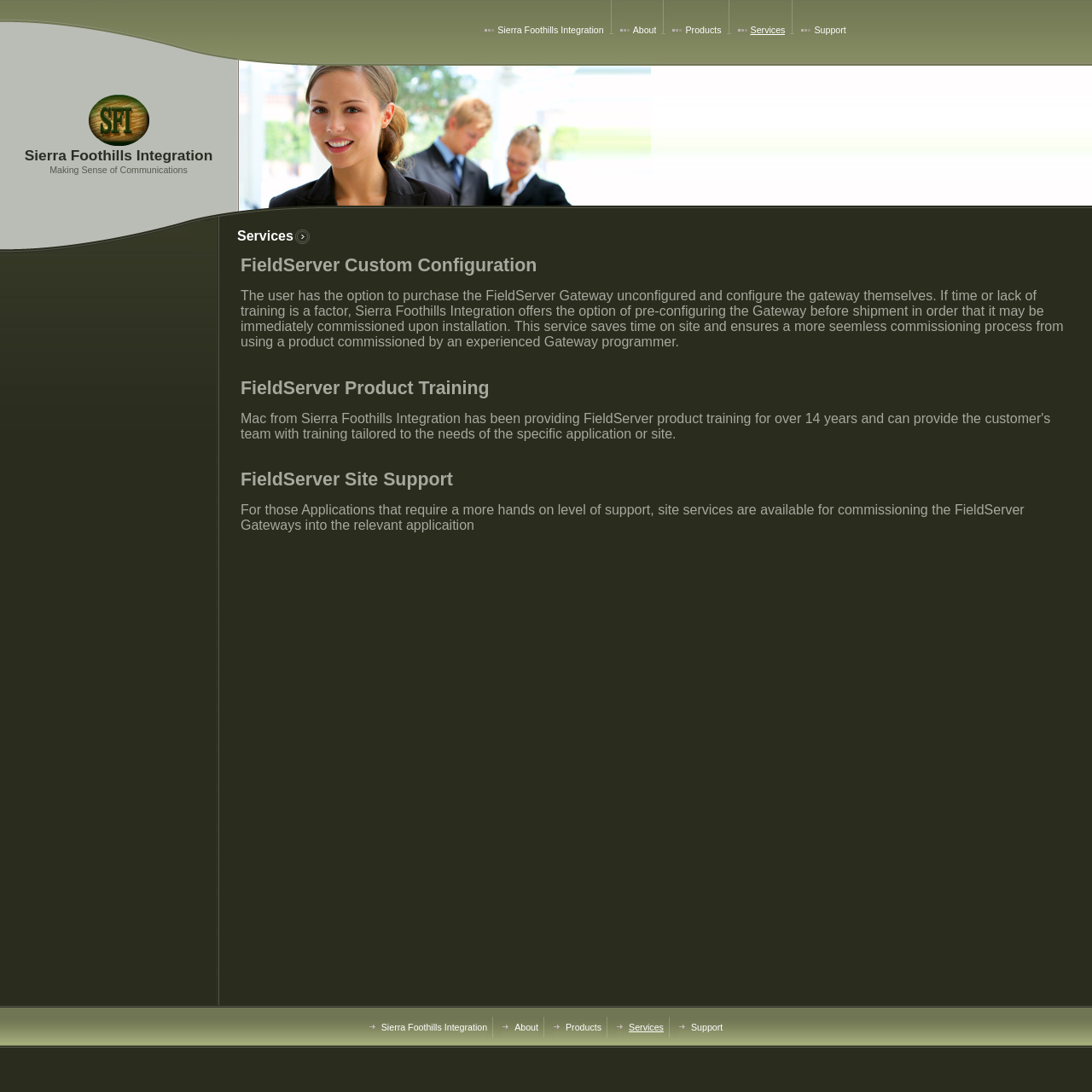What is the name of the product being configured?
Provide a concise answer using a single word or phrase based on the image.

FieldServer Gateway